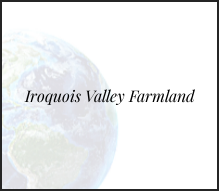Please reply with a single word or brief phrase to the question: 
What is highlighted in the imagery?

Harmony between nature and agriculture